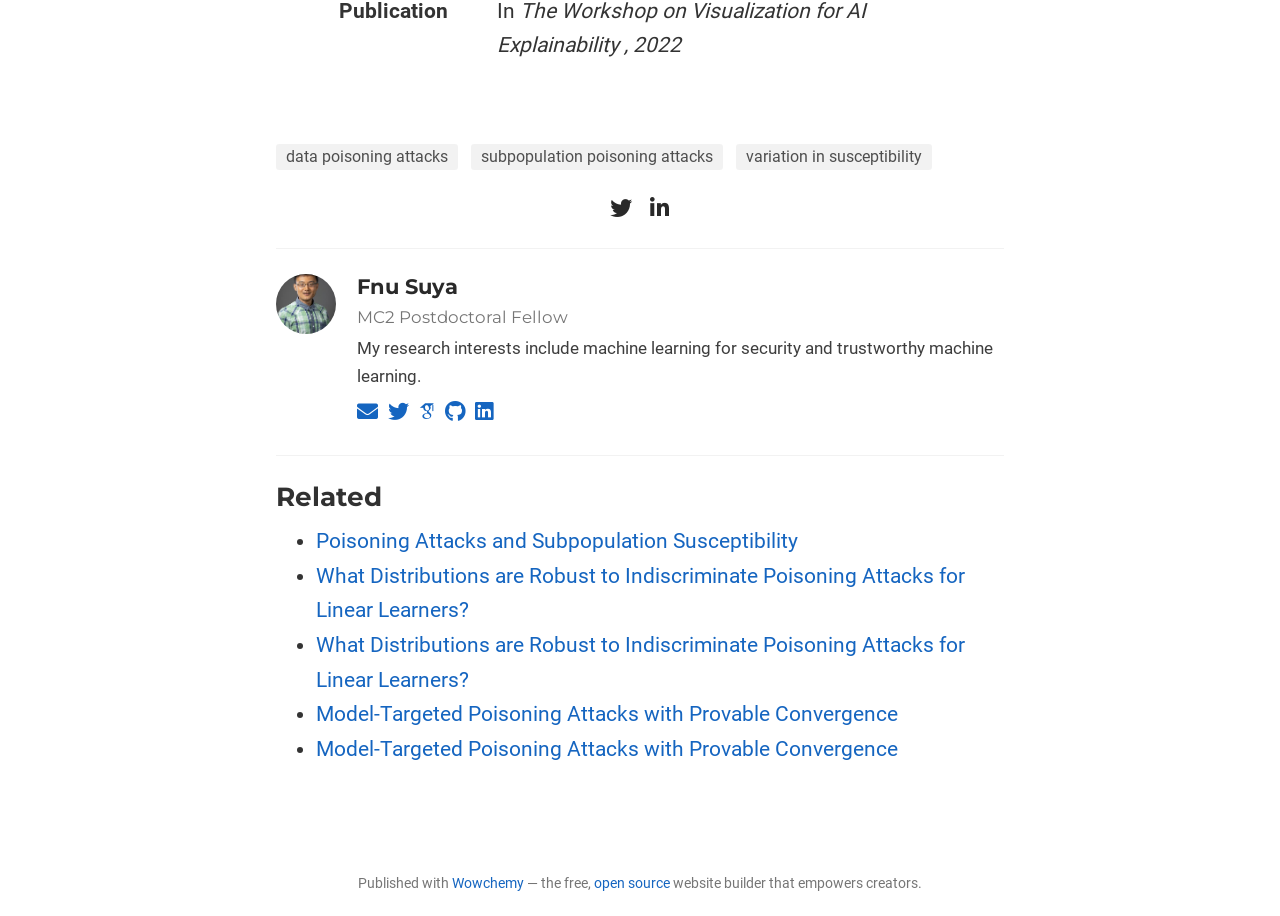What is the title of the first related link?
Answer the question with just one word or phrase using the image.

Poisoning Attacks and Subpopulation Susceptibility